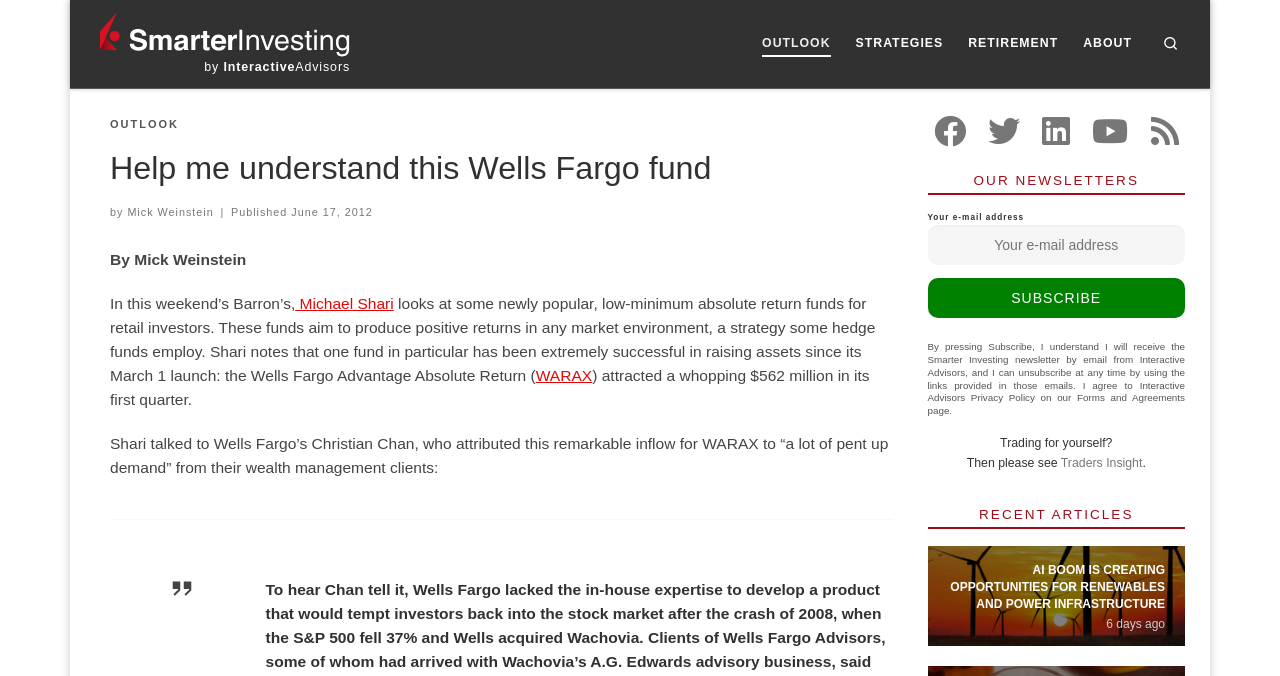Locate the bounding box coordinates of the element I should click to achieve the following instruction: "Go to the Smarter Investing homepage".

[0.078, 0.021, 0.273, 0.073]